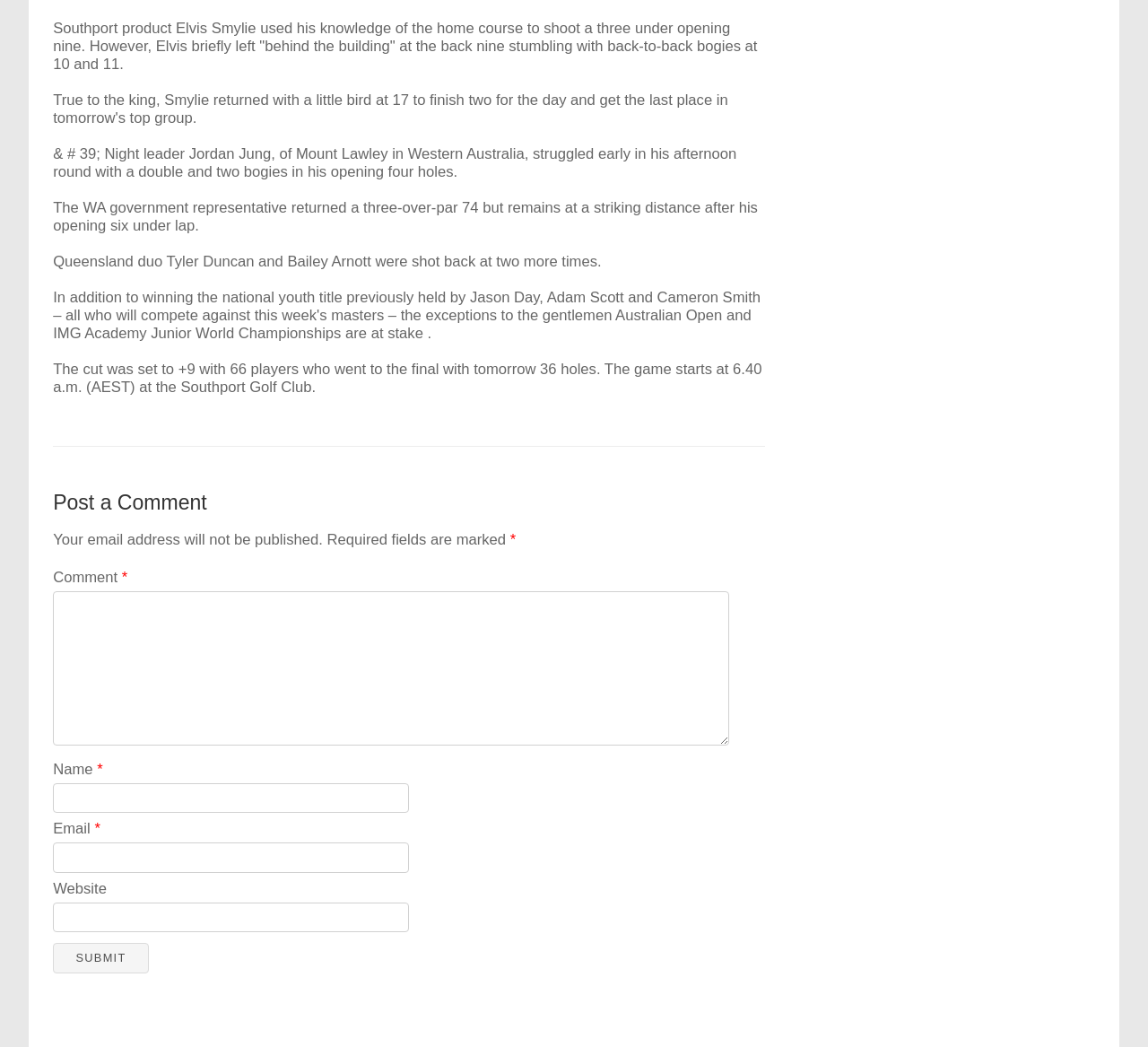Extract the bounding box coordinates for the HTML element that matches this description: "Our Clients". The coordinates should be four float numbers between 0 and 1, i.e., [left, top, right, bottom].

None